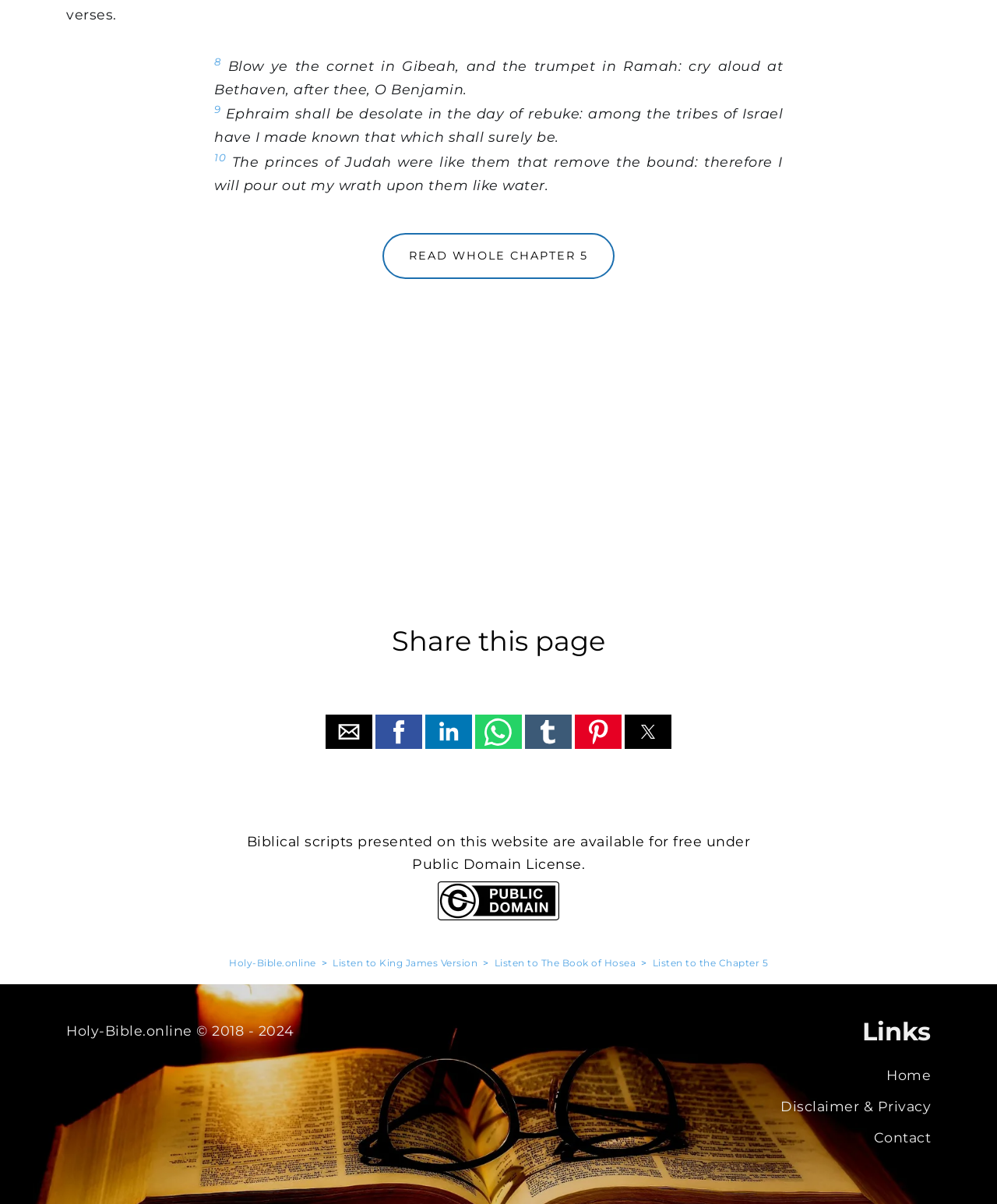Please identify the bounding box coordinates of the clickable area that will fulfill the following instruction: "View Sofar Solar ME3000SP Firmware Upgrade Procedure". The coordinates should be in the format of four float numbers between 0 and 1, i.e., [left, top, right, bottom].

None